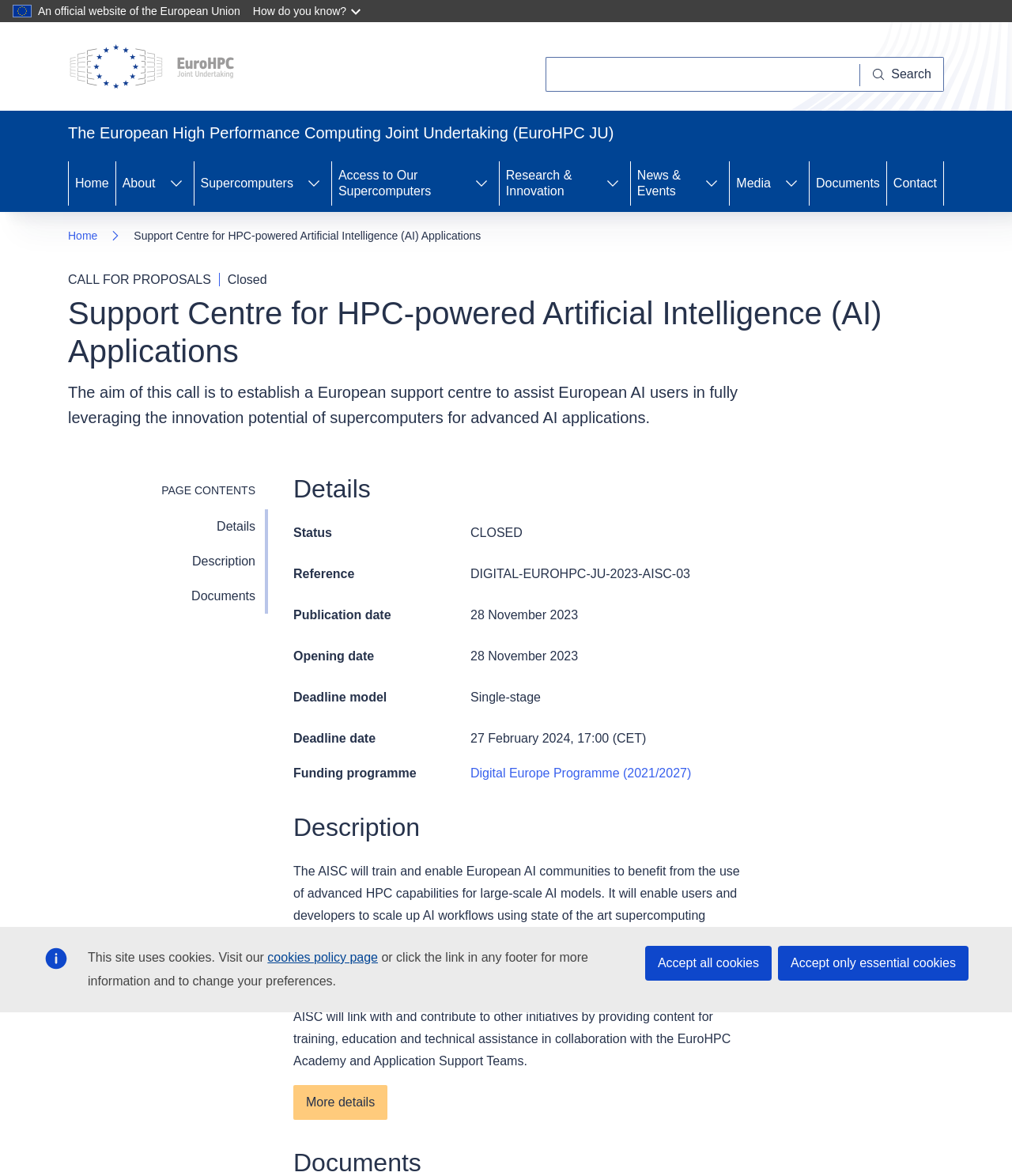What is the deadline date for the call for proposals?
Use the screenshot to answer the question with a single word or phrase.

27 February 2024, 17:00 (CET)